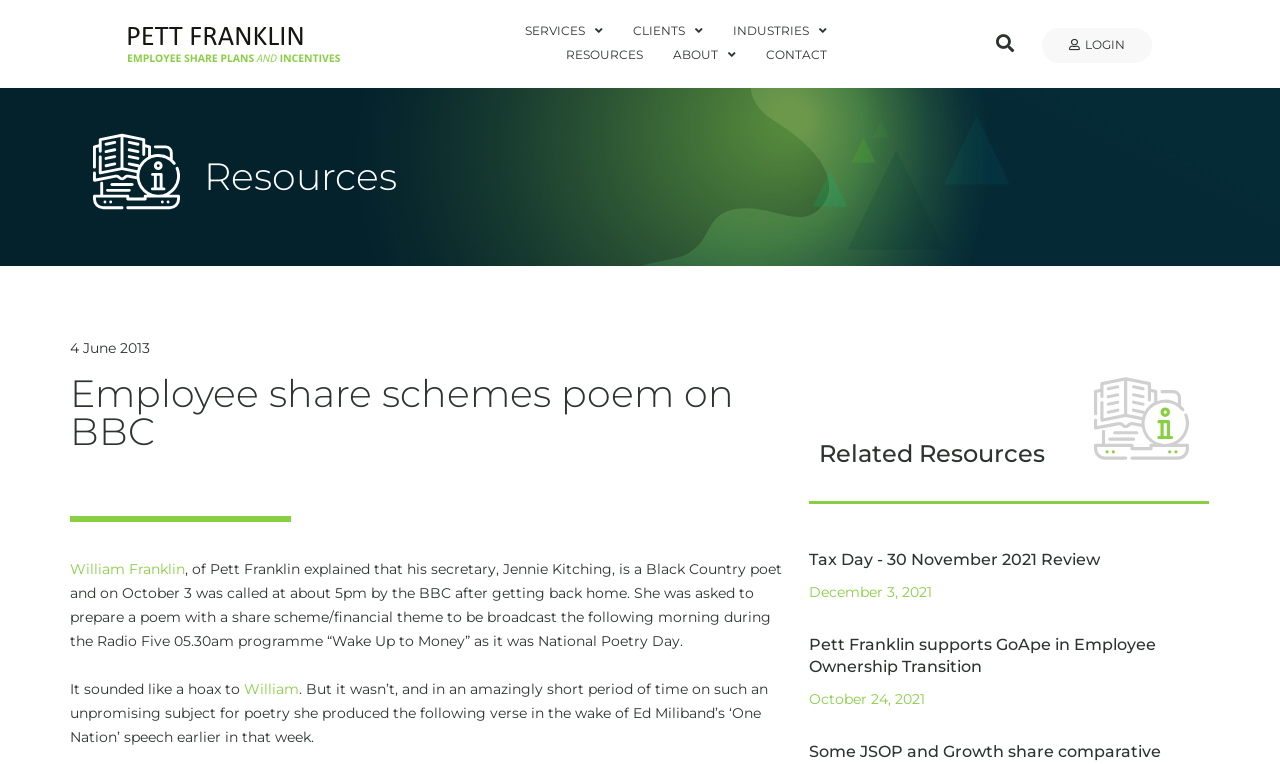Provide the bounding box coordinates of the HTML element this sentence describes: "William".

[0.191, 0.891, 0.234, 0.914]